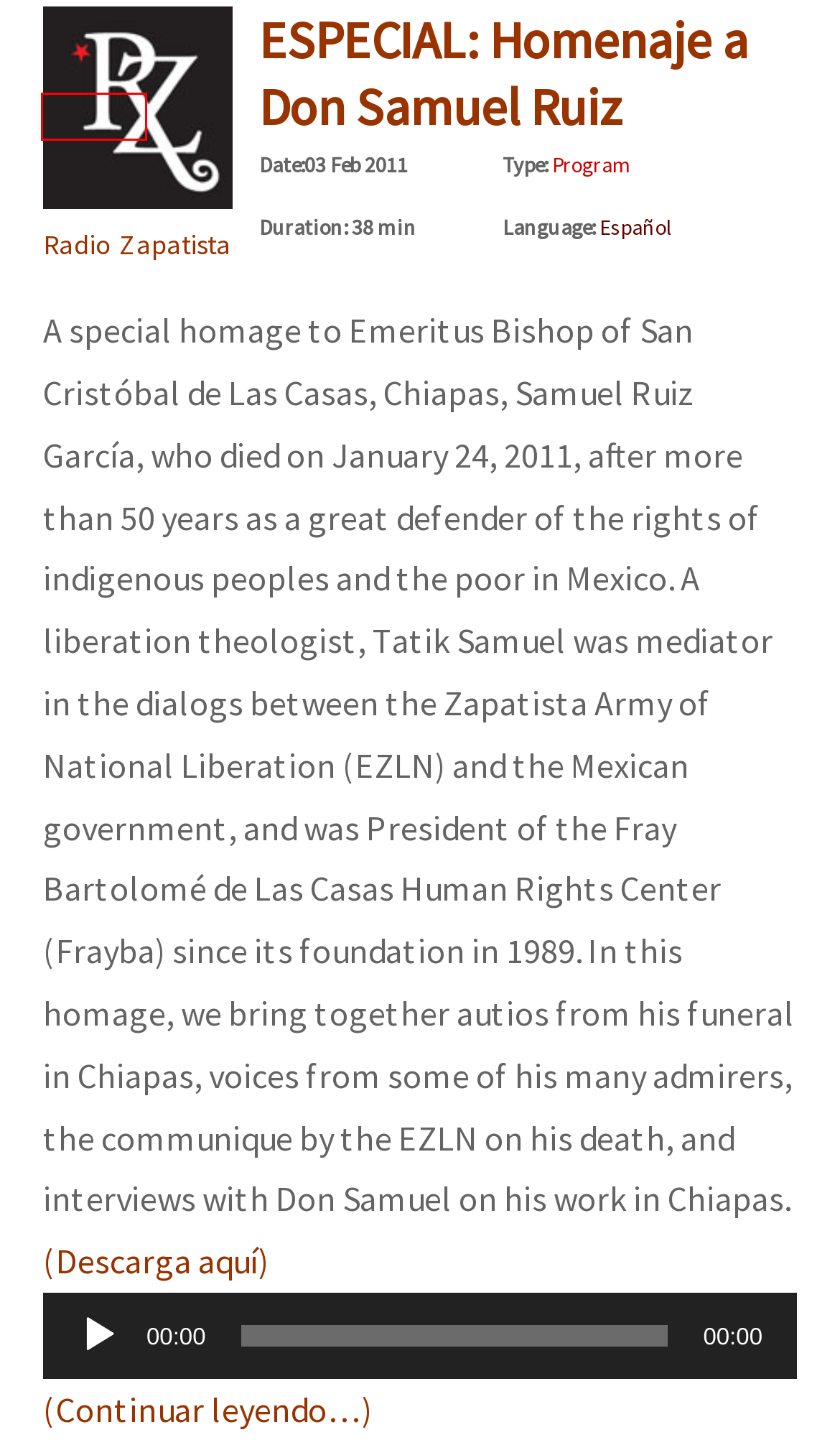Assess the screenshot of a webpage with a red bounding box and determine which webpage description most accurately matches the new page after clicking the element within the red box. Here are the options:
A. Labels | Radio Zapatista
B. The Sixth | Radio Zapatista
C. Photo Story | Radio Zapatista
D. Mexico | Radio Zapatista
E. Chiapas | Radio Zapatista
F. Video | Radio Zapatista
G. Immigration | Radio Zapatista
H. Audio | Radio Zapatista

D